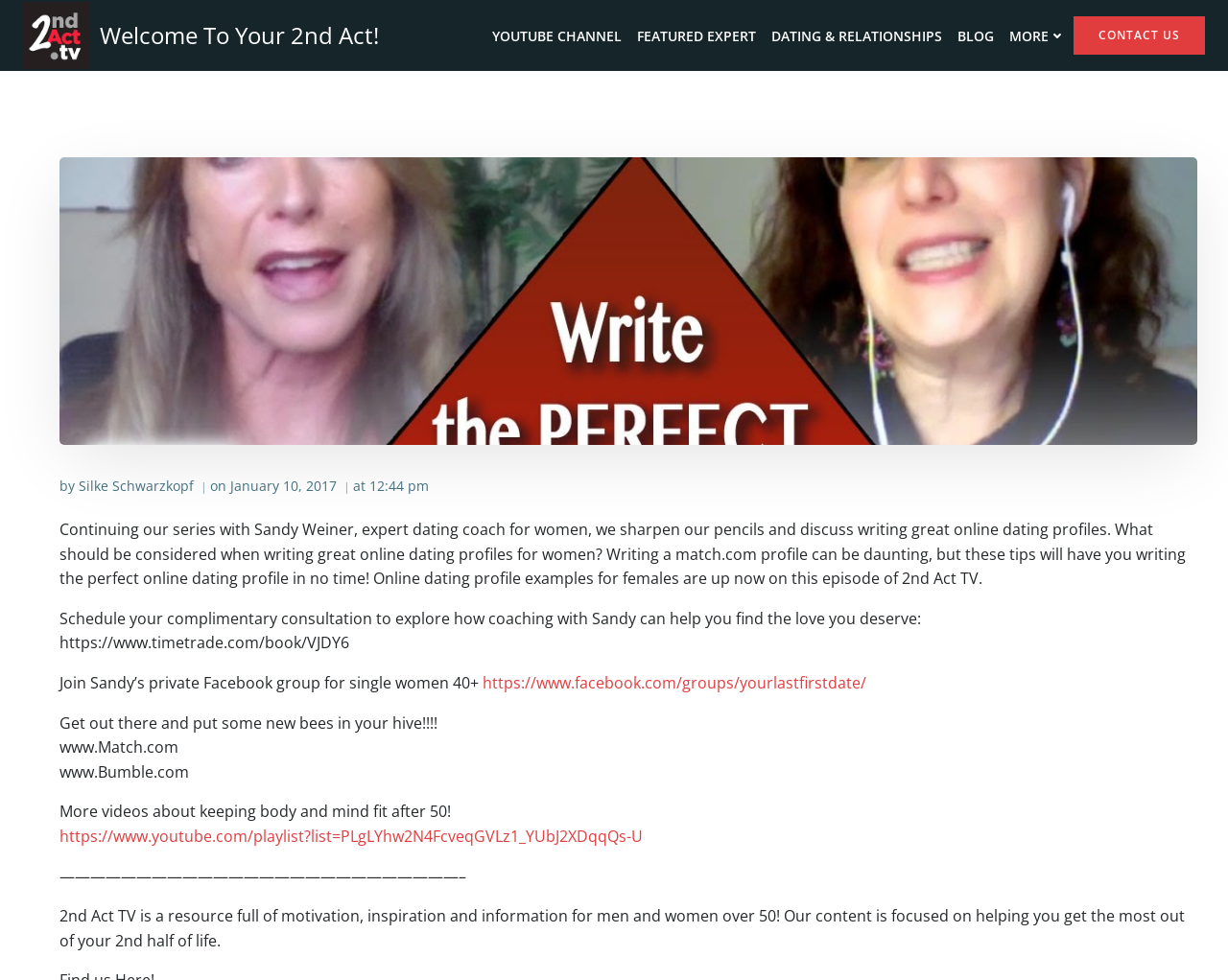Give a detailed overview of the webpage's appearance and contents.

This webpage is about dating tips and online dating profiles for women, specifically targeting baby boomers. At the top, there is a navigation menu with links to "Welcome To Your 2nd Act!", "YOUTUBE CHANNEL", "FEATURED EXPERT", "DATING & RELATIONSHIPS", "BLOG", "MORE", and "CONTACT US". 

Below the navigation menu, there is an author section with the text "by Silke Schwarzkopf" and a date "January 10, 2017" at 12:44 pm. 

The main content of the webpage is an article about writing great online dating profiles for women. The article discusses what to consider when writing a profile and provides tips for creating a perfect online dating profile. There are also links to schedule a complimentary consultation with a dating coach and to join a private Facebook group for single women over 40. 

Additionally, there are mentions of online dating websites such as Match.com and Bumble.com. The webpage also promotes more videos about keeping body and mind fit after 50 and provides a link to a YouTube playlist. 

At the bottom of the webpage, there is a section with a horizontal line and a description of 2nd Act TV, a resource for men and women over 50, providing motivation, inspiration, and information for the second half of life.